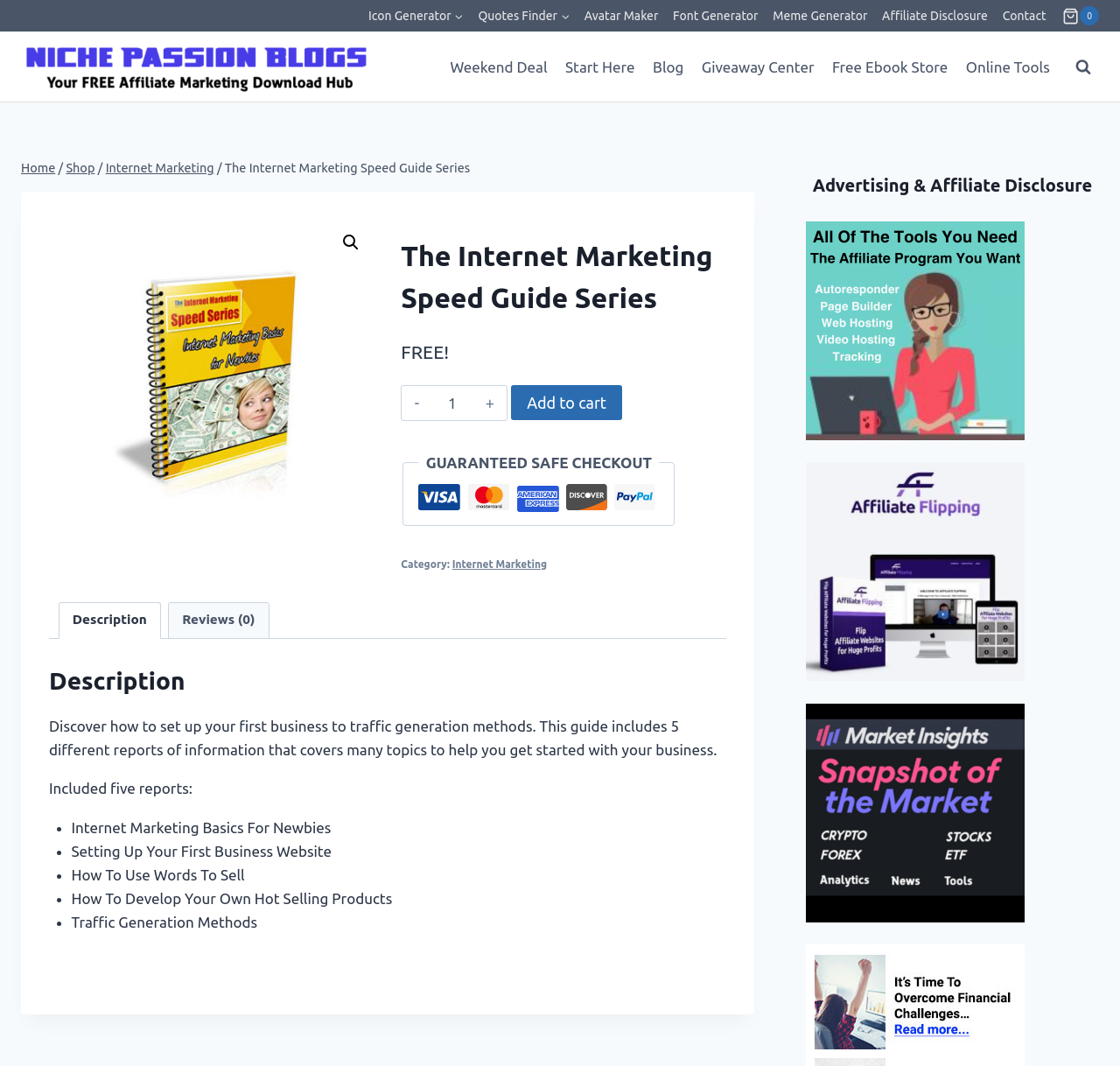Identify the bounding box coordinates for the region to click in order to carry out this instruction: "Search using the search form". Provide the coordinates using four float numbers between 0 and 1, formatted as [left, top, right, bottom].

[0.953, 0.048, 0.981, 0.077]